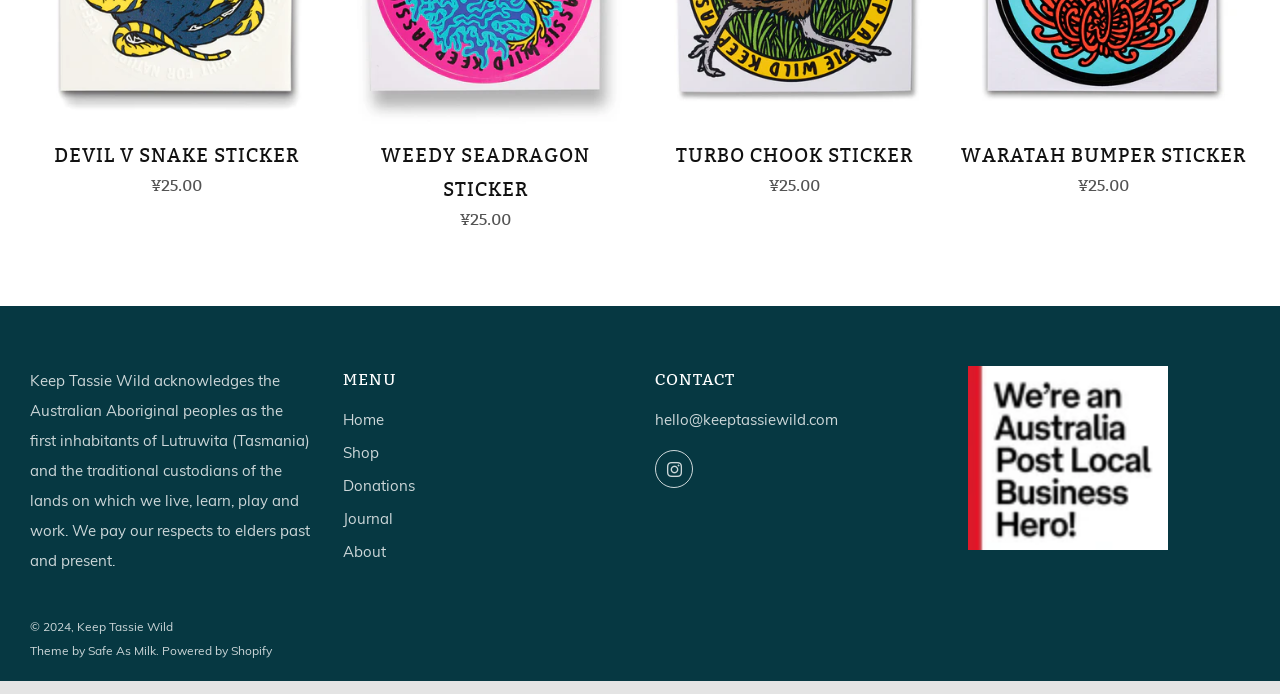Please respond in a single word or phrase: 
What is the email address provided for contact?

hello@keeptassiewild.com